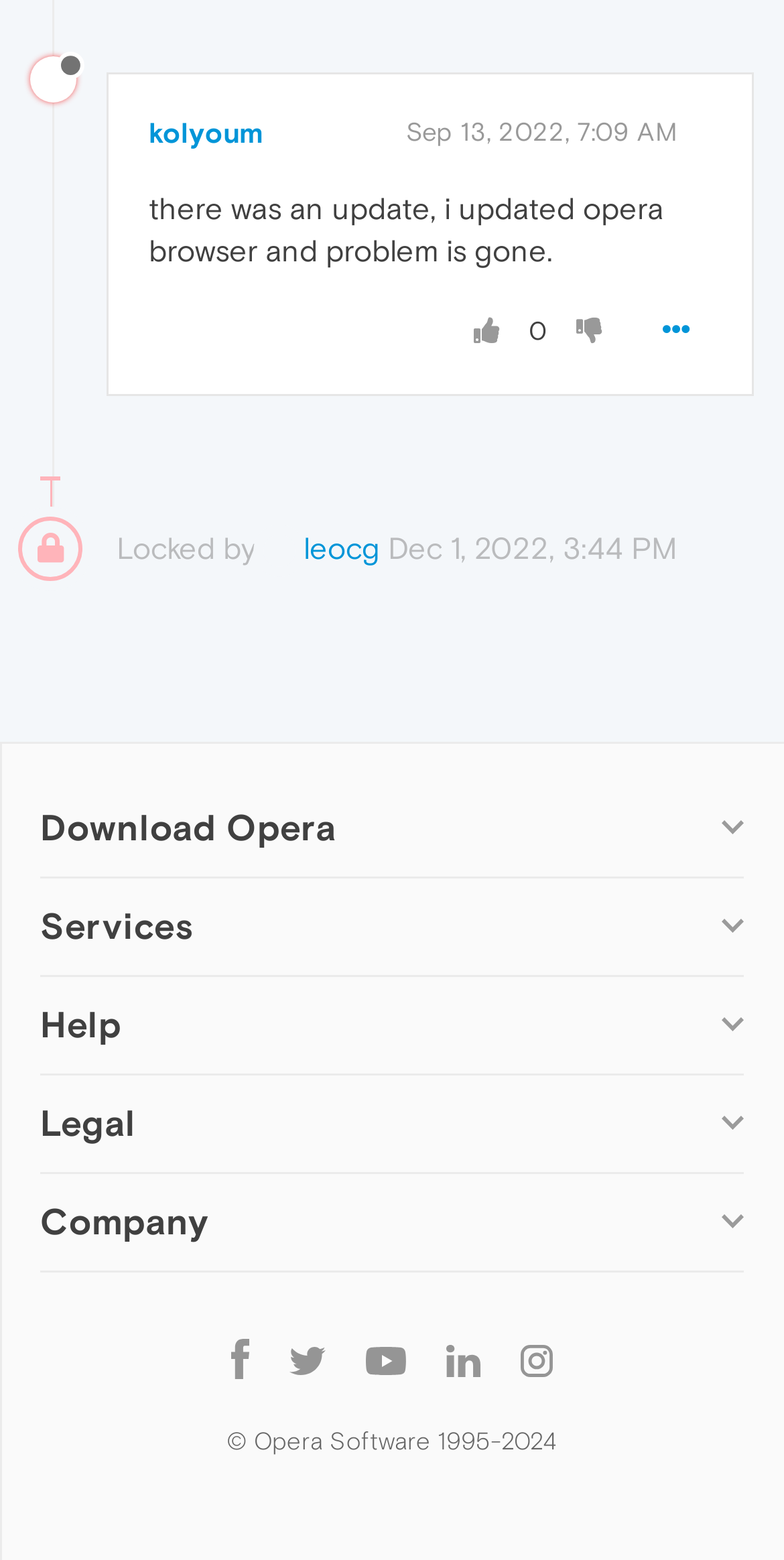Highlight the bounding box coordinates of the element you need to click to perform the following instruction: "Learn about Opera's security."

[0.051, 0.772, 0.175, 0.79]